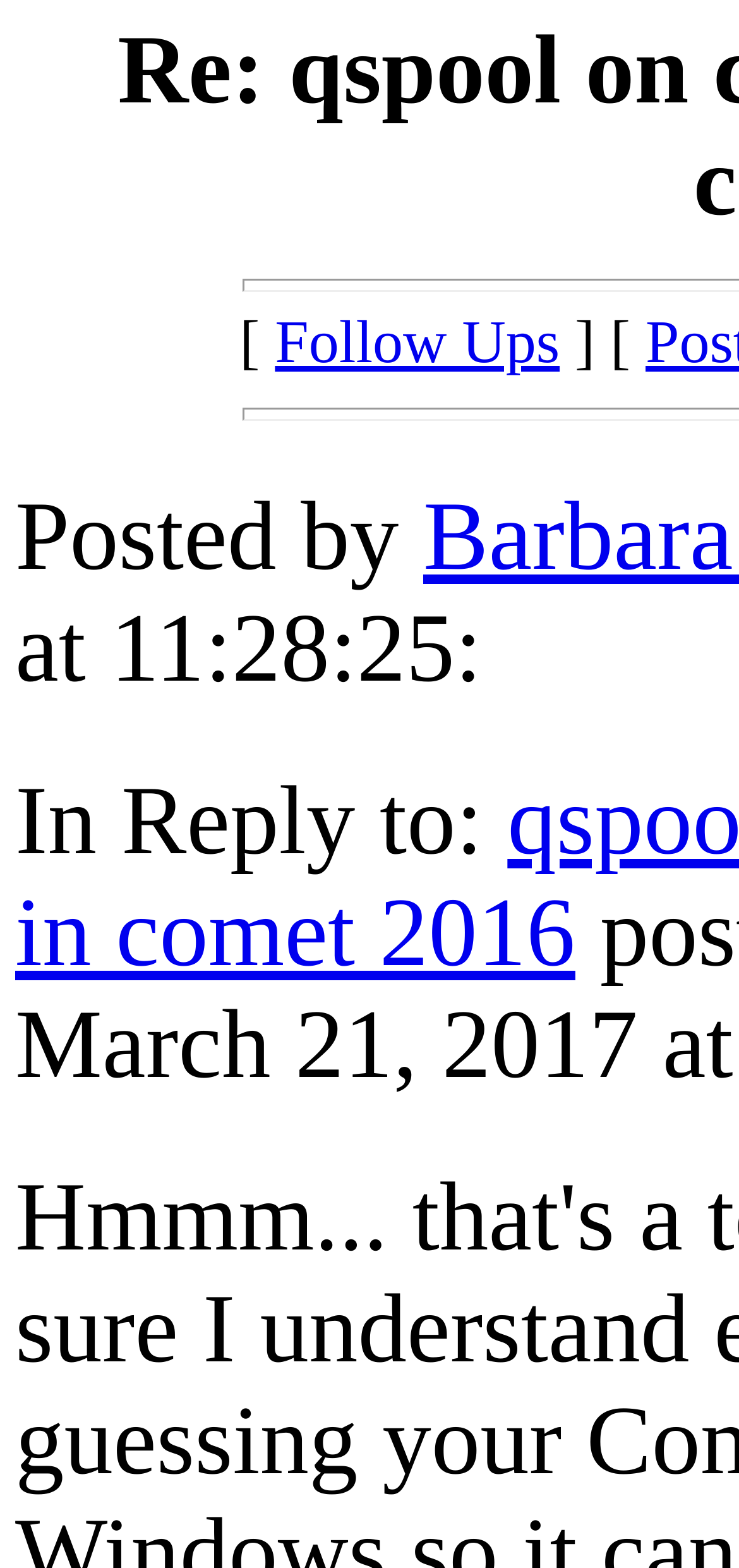Using the given description, provide the bounding box coordinates formatted as (top-left x, top-left y, bottom-right x, bottom-right y), with all values being floating point numbers between 0 and 1. Description: Follow Ups

[0.372, 0.196, 0.757, 0.24]